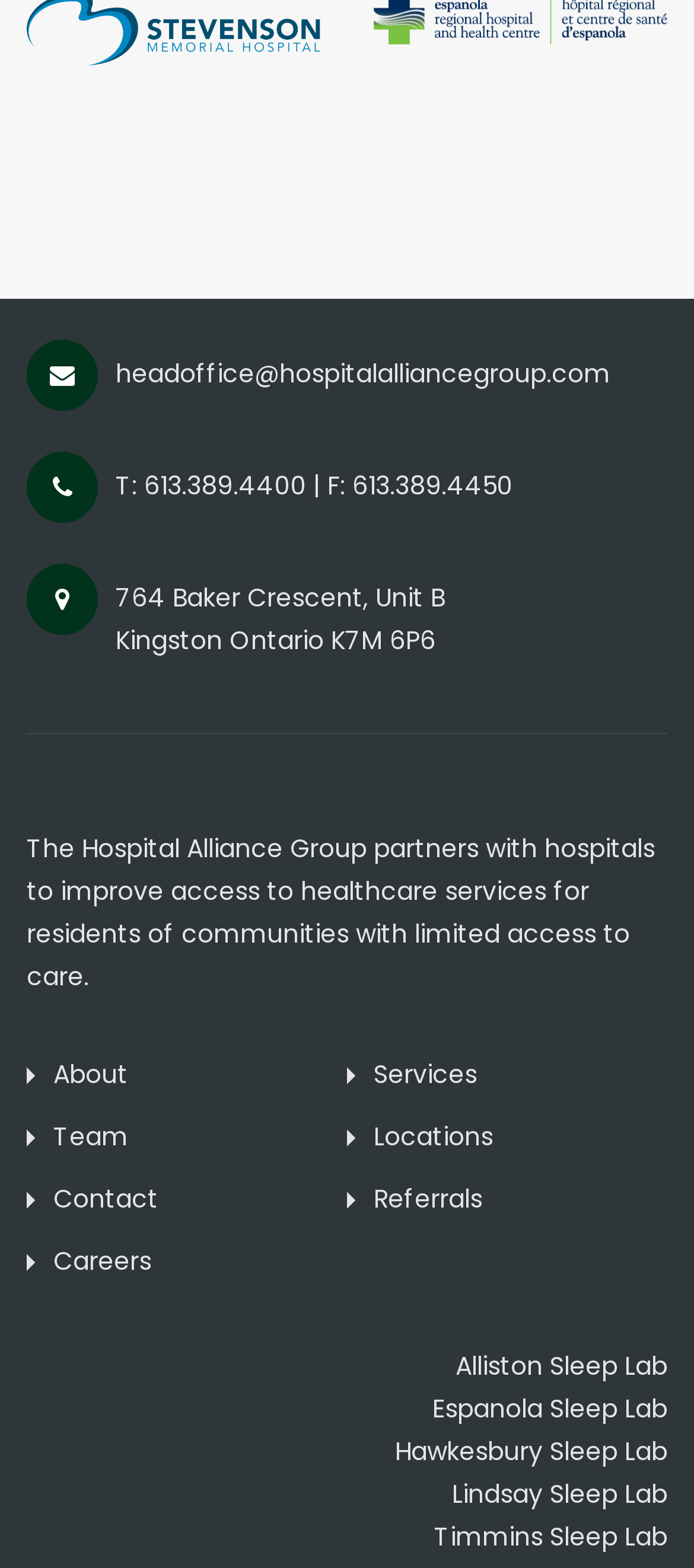How many sleep labs are listed on the webpage?
Using the image, respond with a single word or phrase.

5